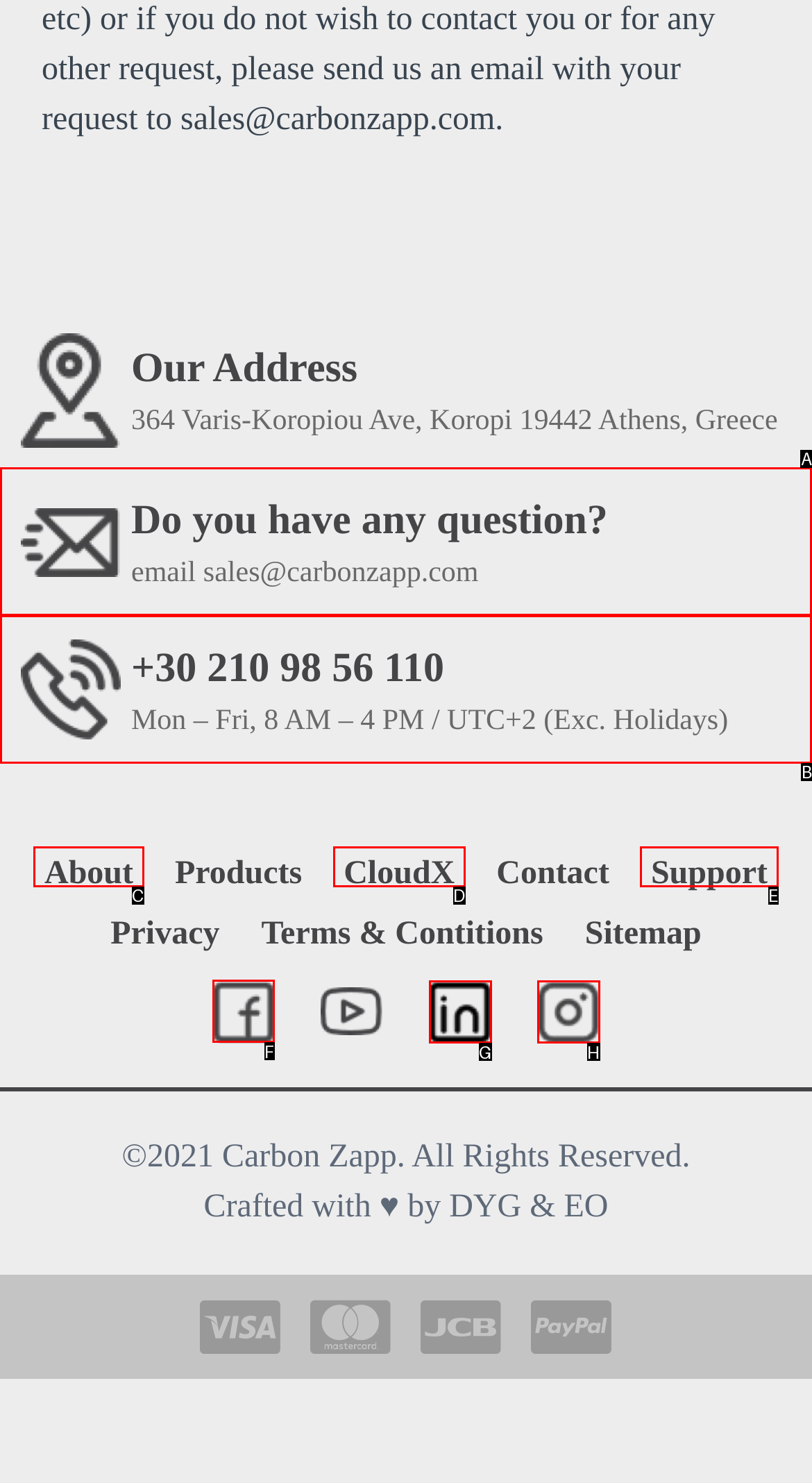Which lettered option should be clicked to achieve the task: Check the Facebook page? Choose from the given choices.

F